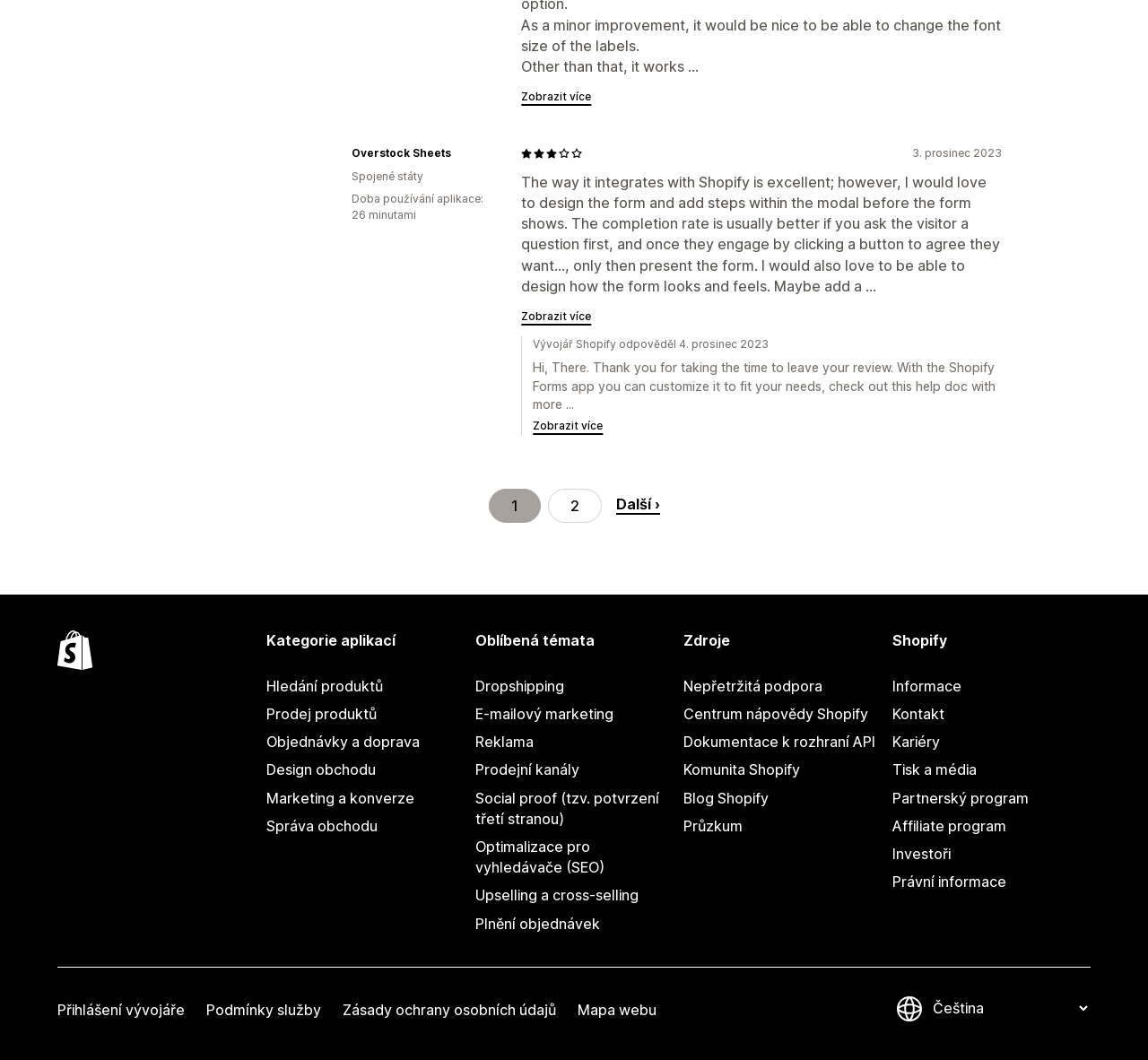How many minutes has the user been using the application?
Give a detailed response to the question by analyzing the screenshot.

The duration of the application usage can be found in the text element with the content 'Doba používání aplikace: 26 minutami' which is located below the text 'Spojené státy'.